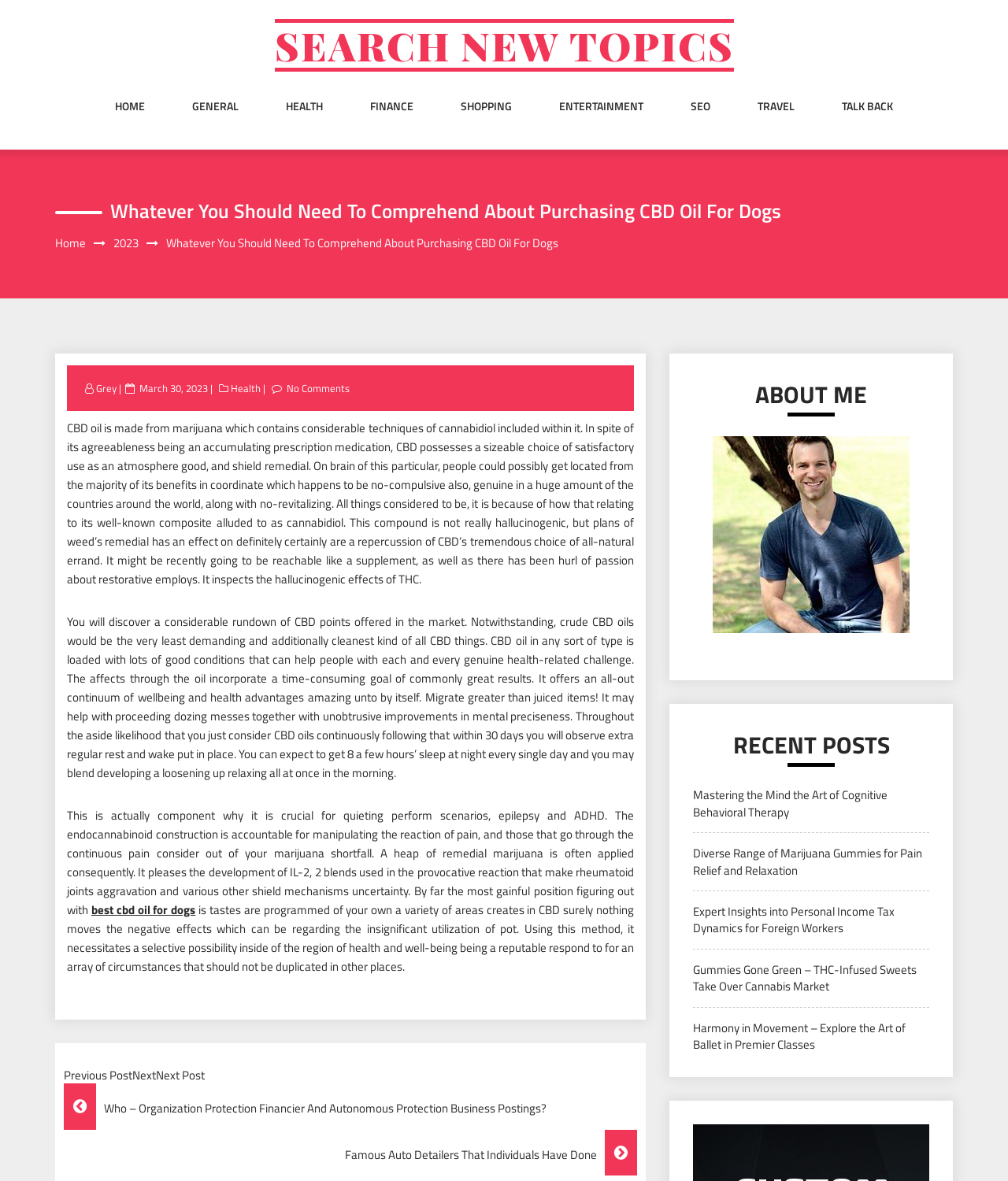Find the bounding box coordinates of the area that needs to be clicked in order to achieve the following instruction: "Read about best cbd oil for dogs". The coordinates should be specified as four float numbers between 0 and 1, i.e., [left, top, right, bottom].

[0.091, 0.763, 0.194, 0.778]